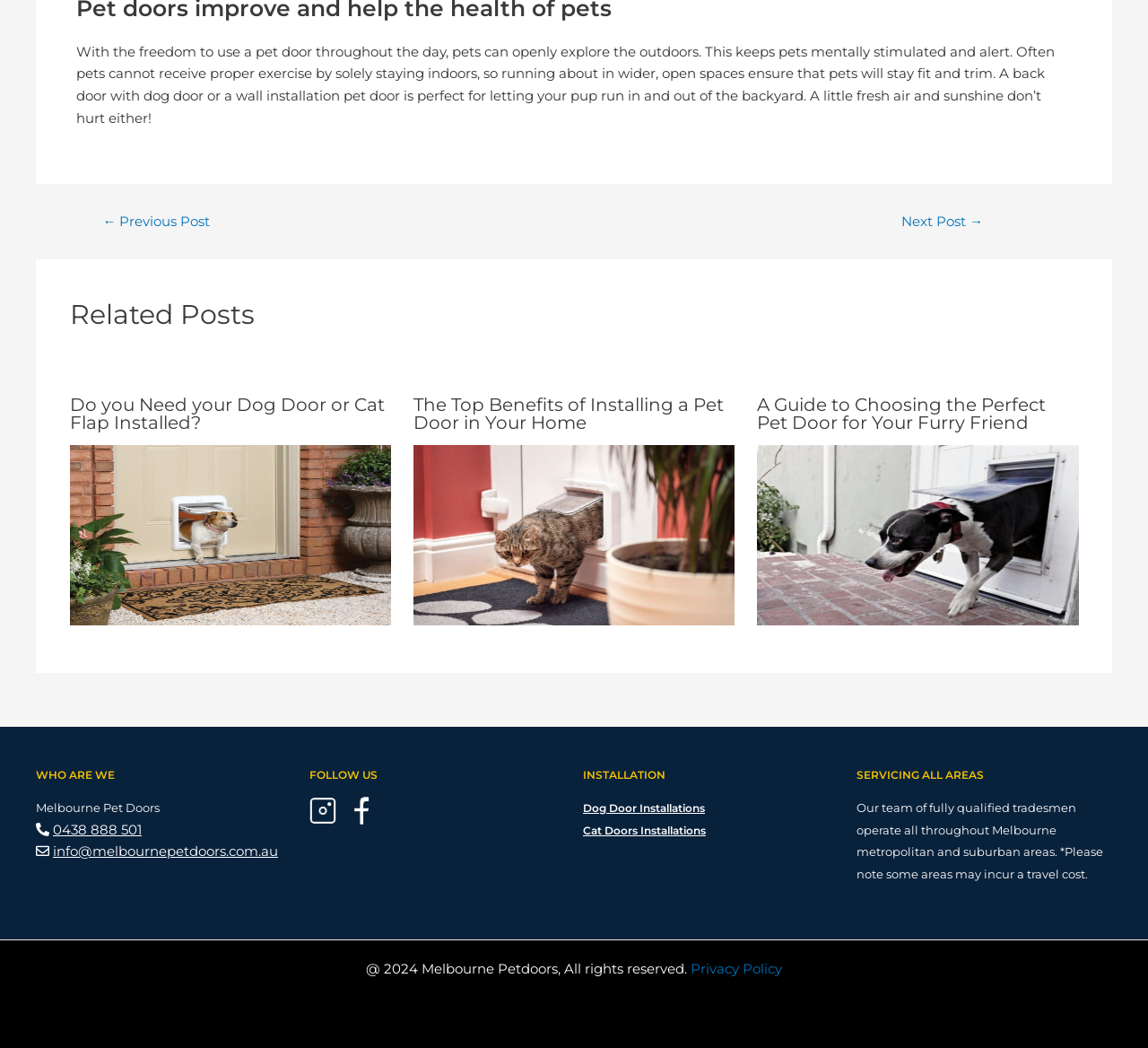How many related posts are shown?
Look at the image and provide a short answer using one word or a phrase.

3